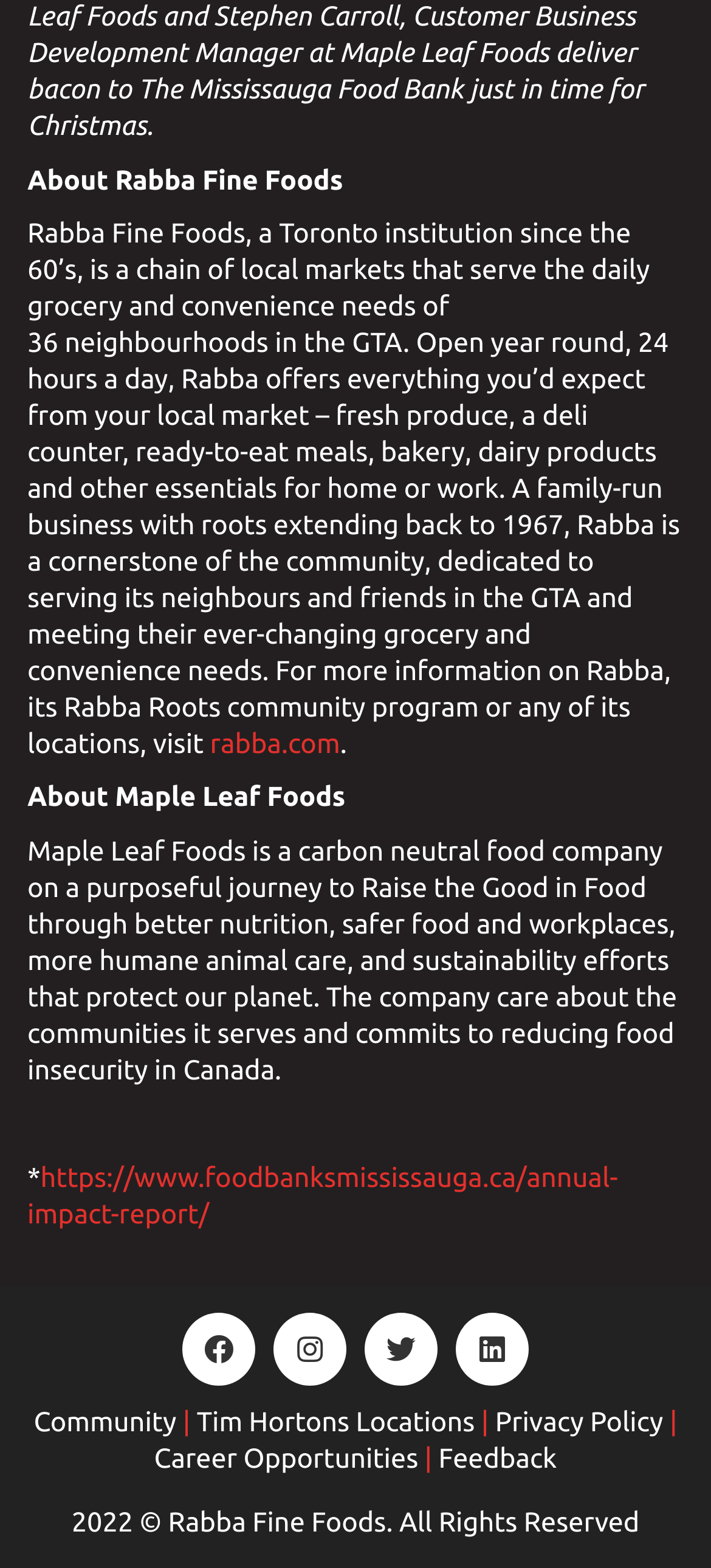Find the bounding box coordinates for the UI element that matches this description: "LinkedIn".

[0.641, 0.838, 0.744, 0.884]